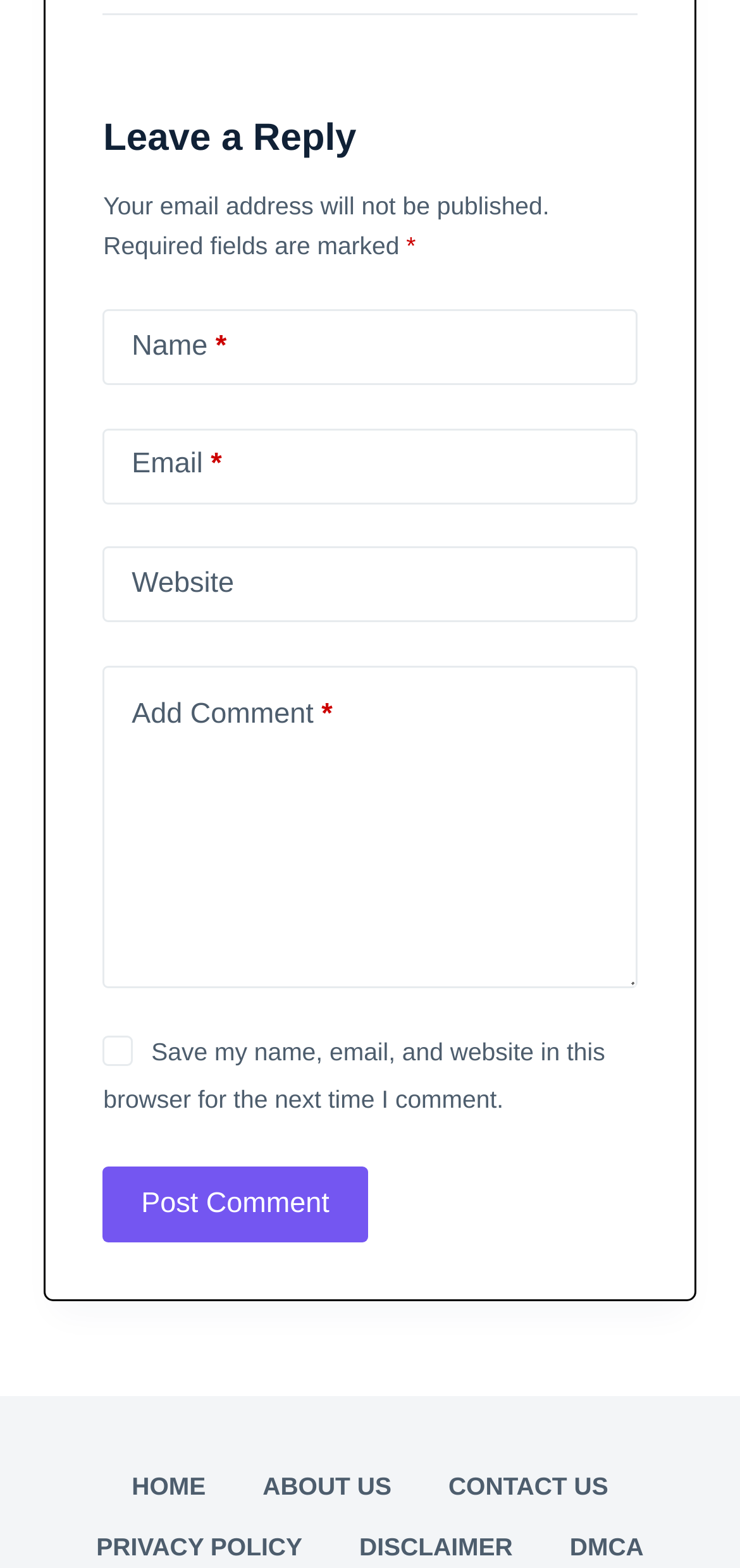Please identify the bounding box coordinates of where to click in order to follow the instruction: "Enter your name".

[0.14, 0.197, 0.86, 0.246]